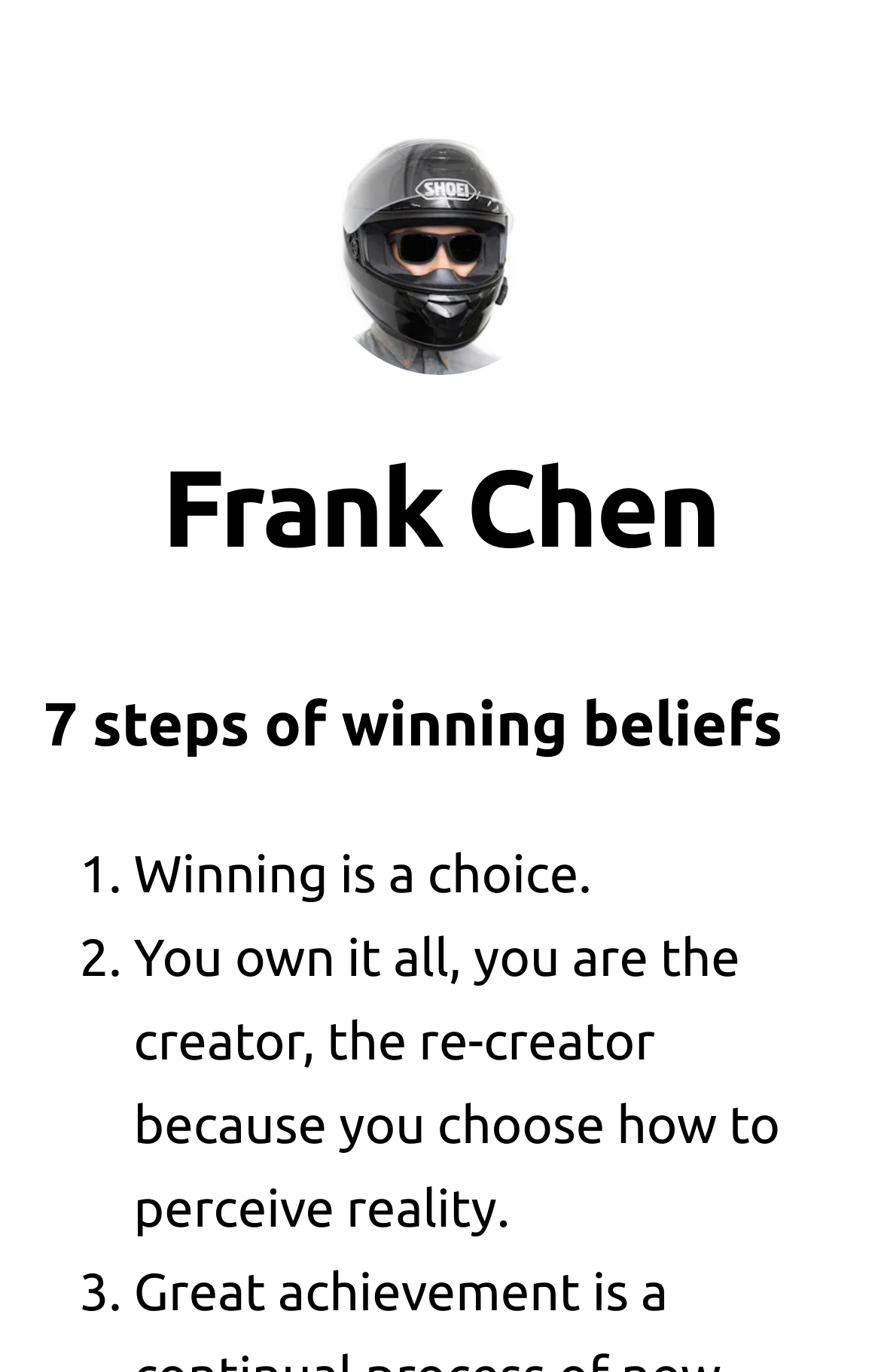Answer in one word or a short phrase: 
How many steps of winning beliefs are listed?

At least 3